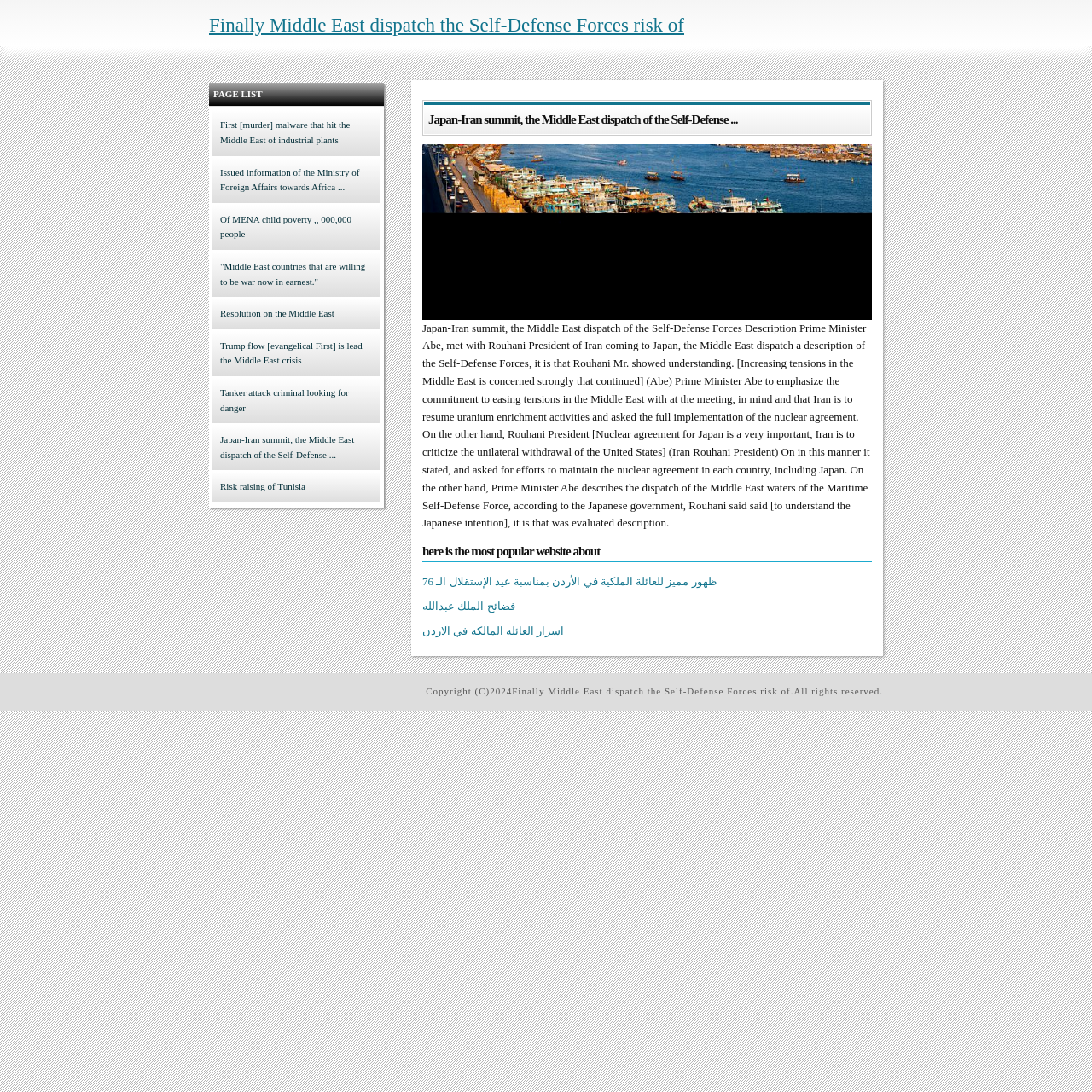Find the bounding box coordinates of the clickable region needed to perform the following instruction: "Check the information about the Ministry of Foreign Affairs towards Africa". The coordinates should be provided as four float numbers between 0 and 1, i.e., [left, top, right, bottom].

[0.195, 0.144, 0.349, 0.186]